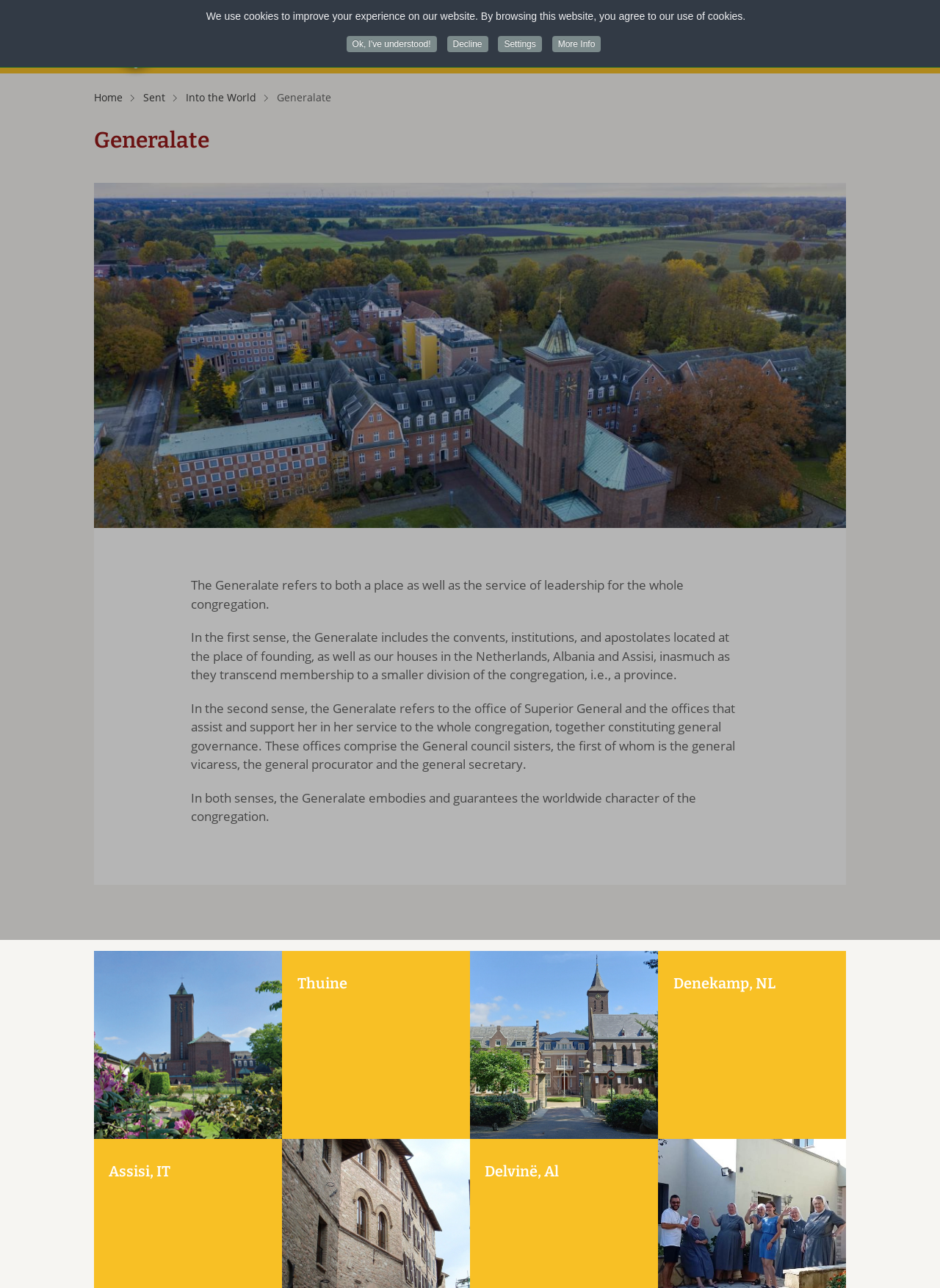How many links are in the navigation 'Breadcrumbs'?
Based on the image, answer the question in a detailed manner.

The navigation 'Breadcrumbs' contains four links: 'Home', 'Sent', 'Into the World', and 'Generalate'.